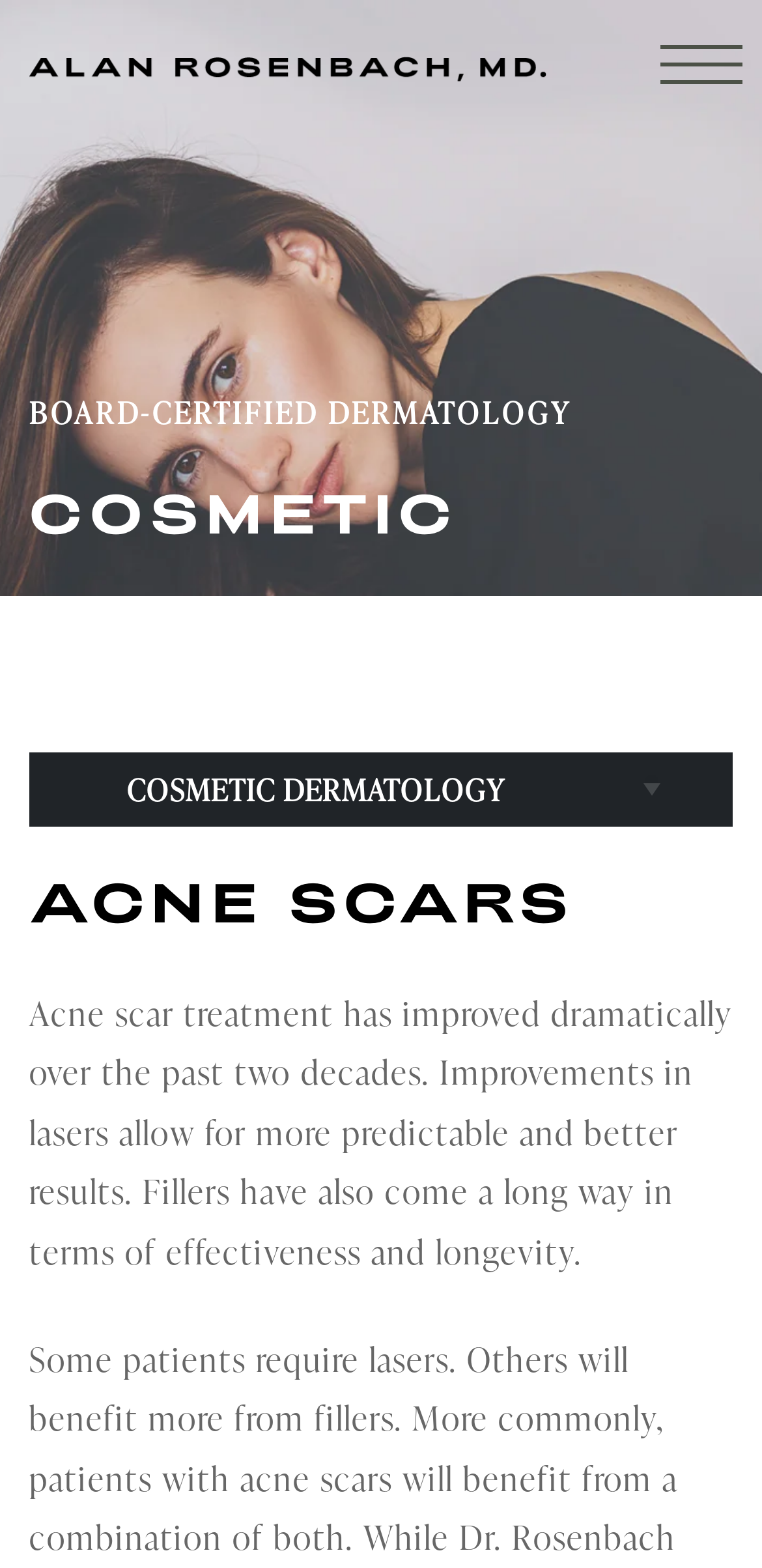Highlight the bounding box coordinates of the region I should click on to meet the following instruction: "Call the phone number".

None